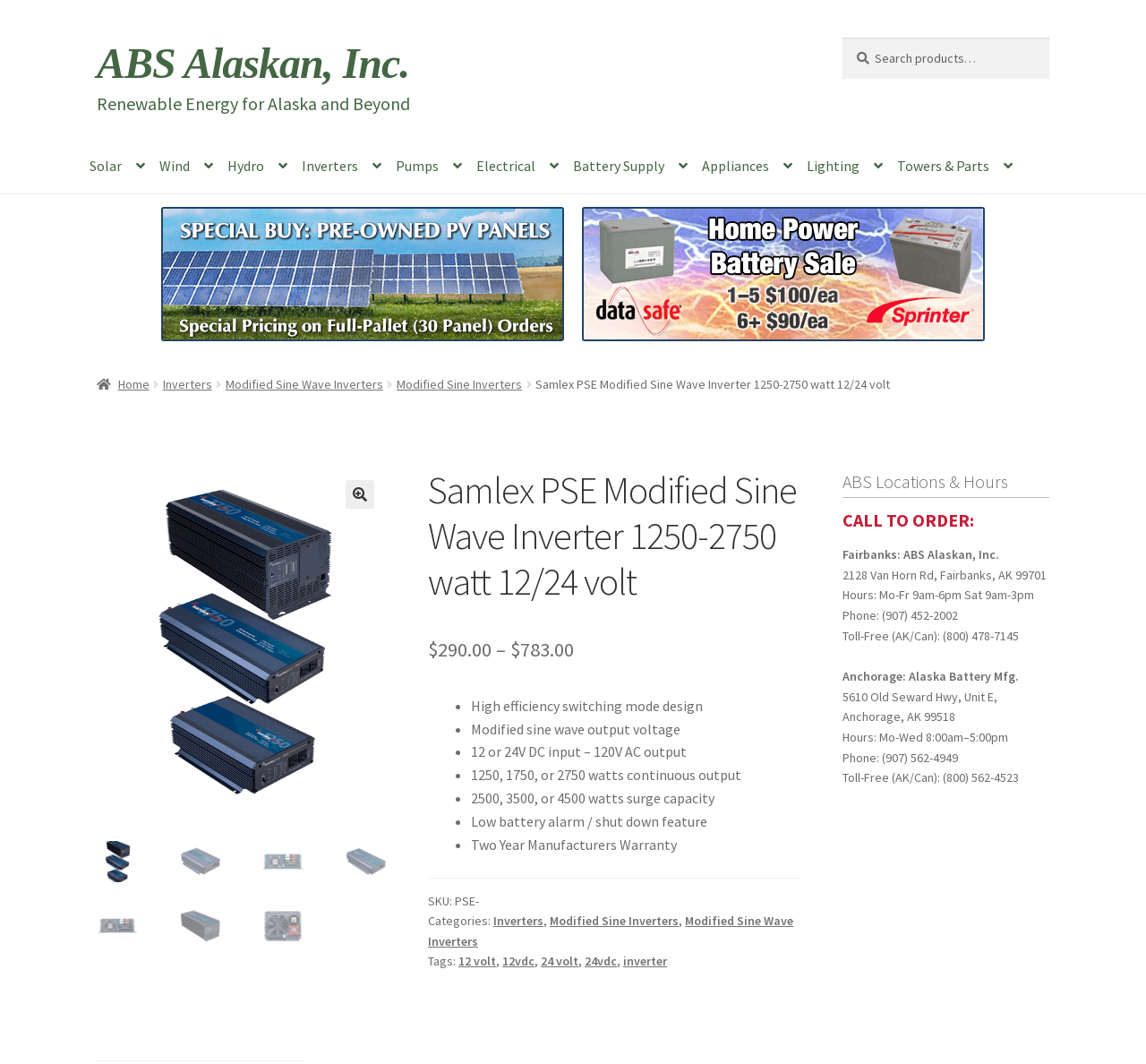Identify the bounding box coordinates of the specific part of the webpage to click to complete this instruction: "Search for products".

[0.735, 0.035, 0.916, 0.074]